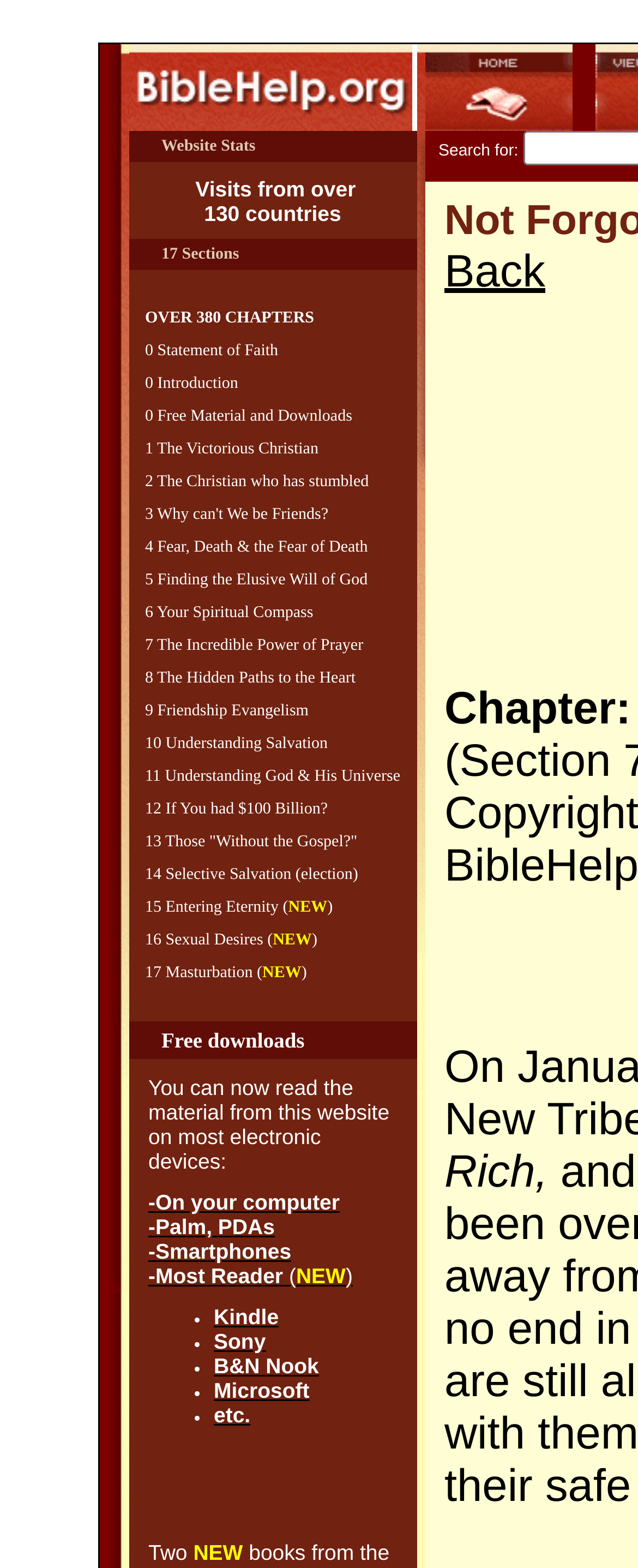Please identify the bounding box coordinates of the region to click in order to complete the given instruction: "Click on the 'Free Material and Downloads' link". The coordinates should be four float numbers between 0 and 1, i.e., [left, top, right, bottom].

[0.247, 0.26, 0.552, 0.271]